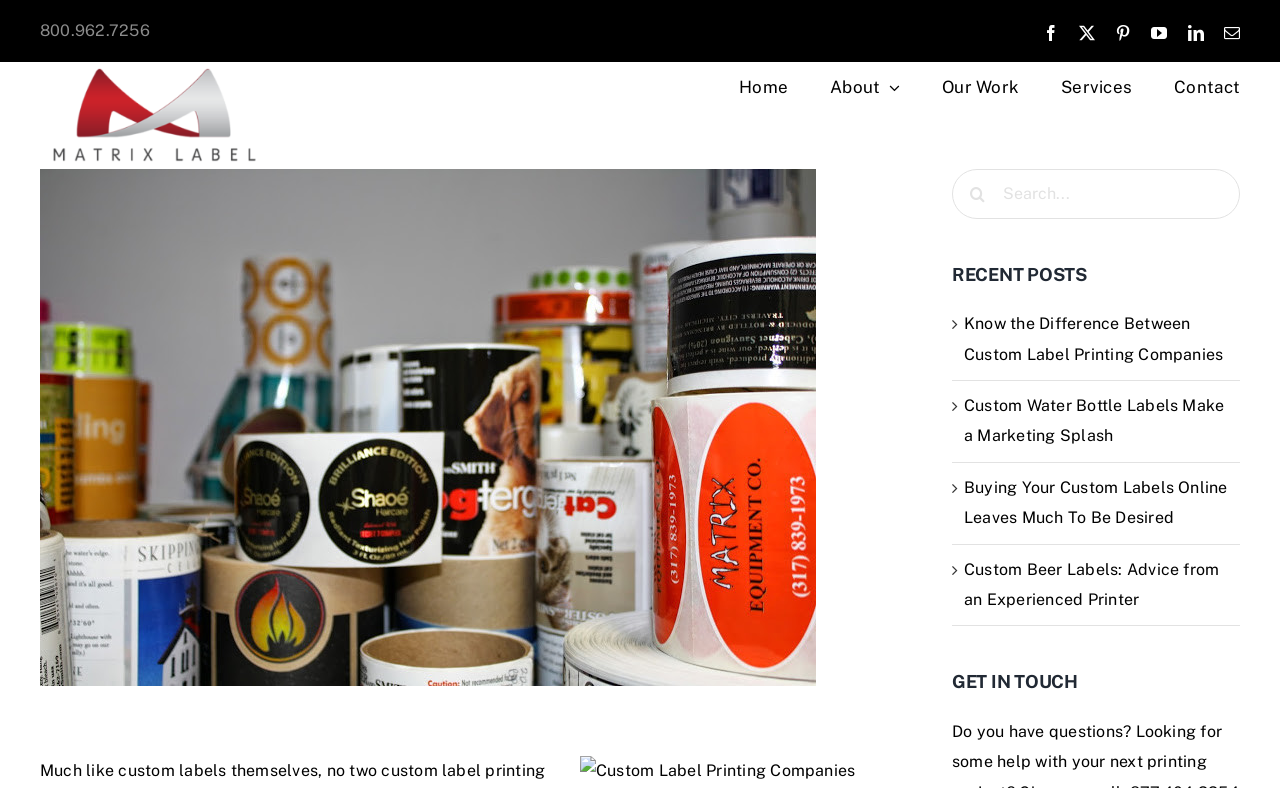What is the company name mentioned on the page?
Carefully analyze the image and provide a thorough answer to the question.

I found the company name 'Matrix Label' mentioned on the page, specifically in the logo and the navigation menu.